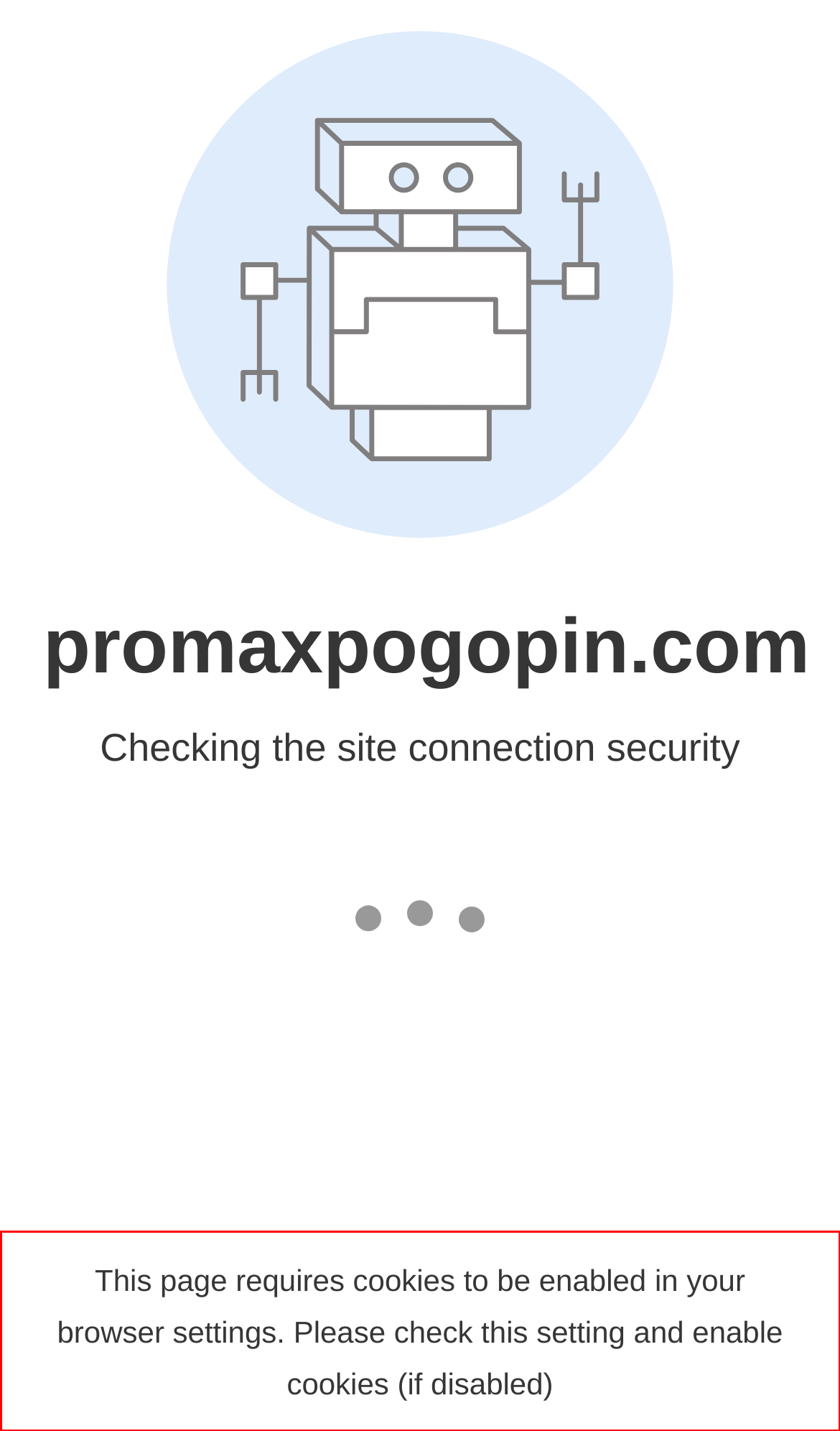You are looking at a screenshot of a webpage with a red rectangle bounding box. Use OCR to identify and extract the text content found inside this red bounding box.

This page requires cookies to be enabled in your browser settings. Please check this setting and enable cookies (if disabled)